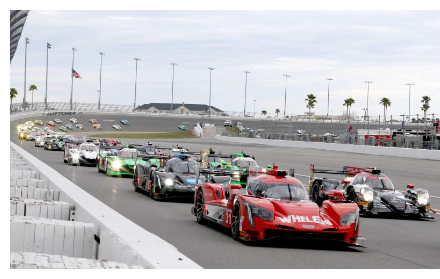What can be seen in the background of the image? Refer to the image and provide a one-word or short phrase answer.

Spectators